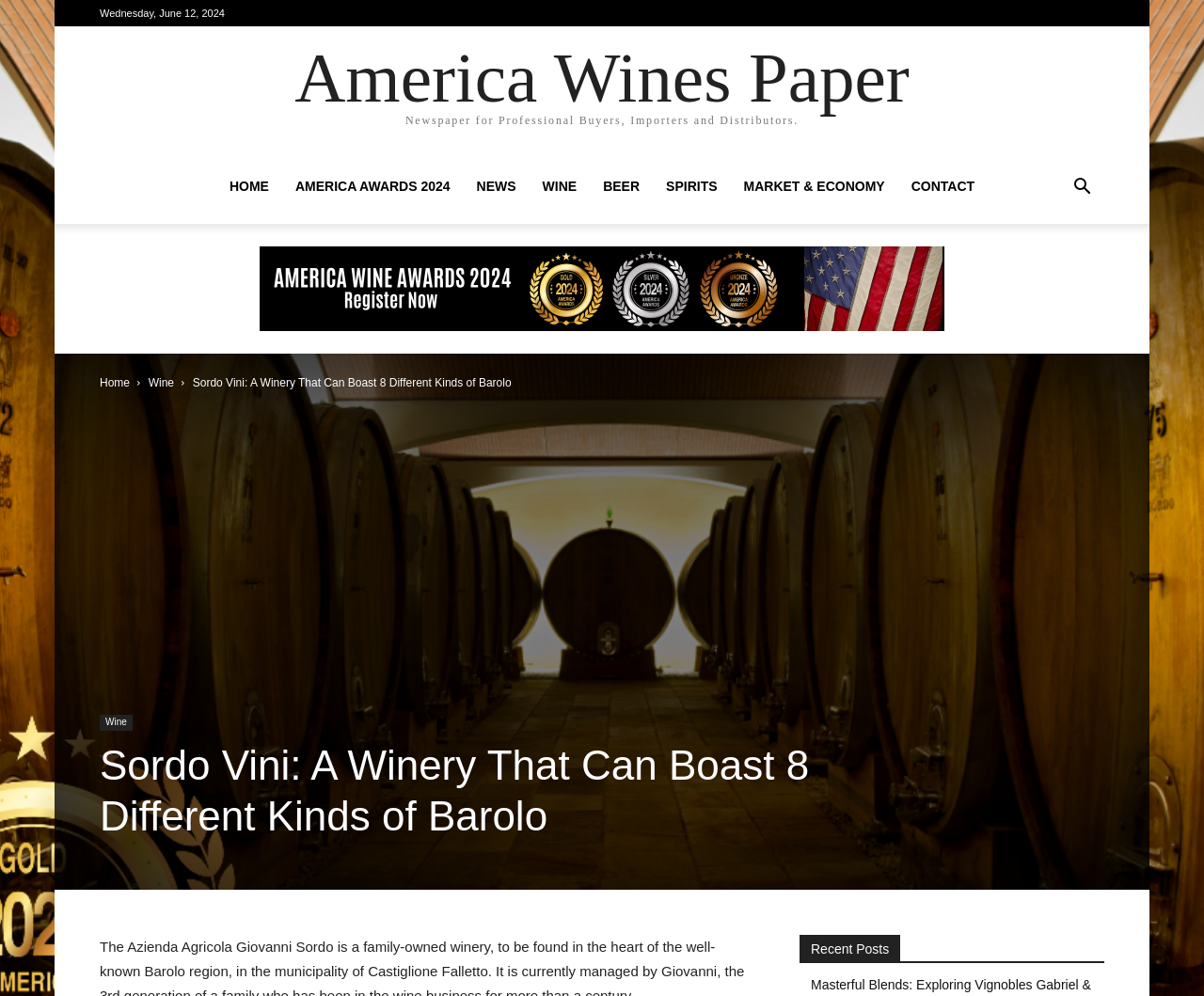Generate the text content of the main headline of the webpage.

Sordo Vini: A Winery That Can Boast 8 Different Kinds of Barolo